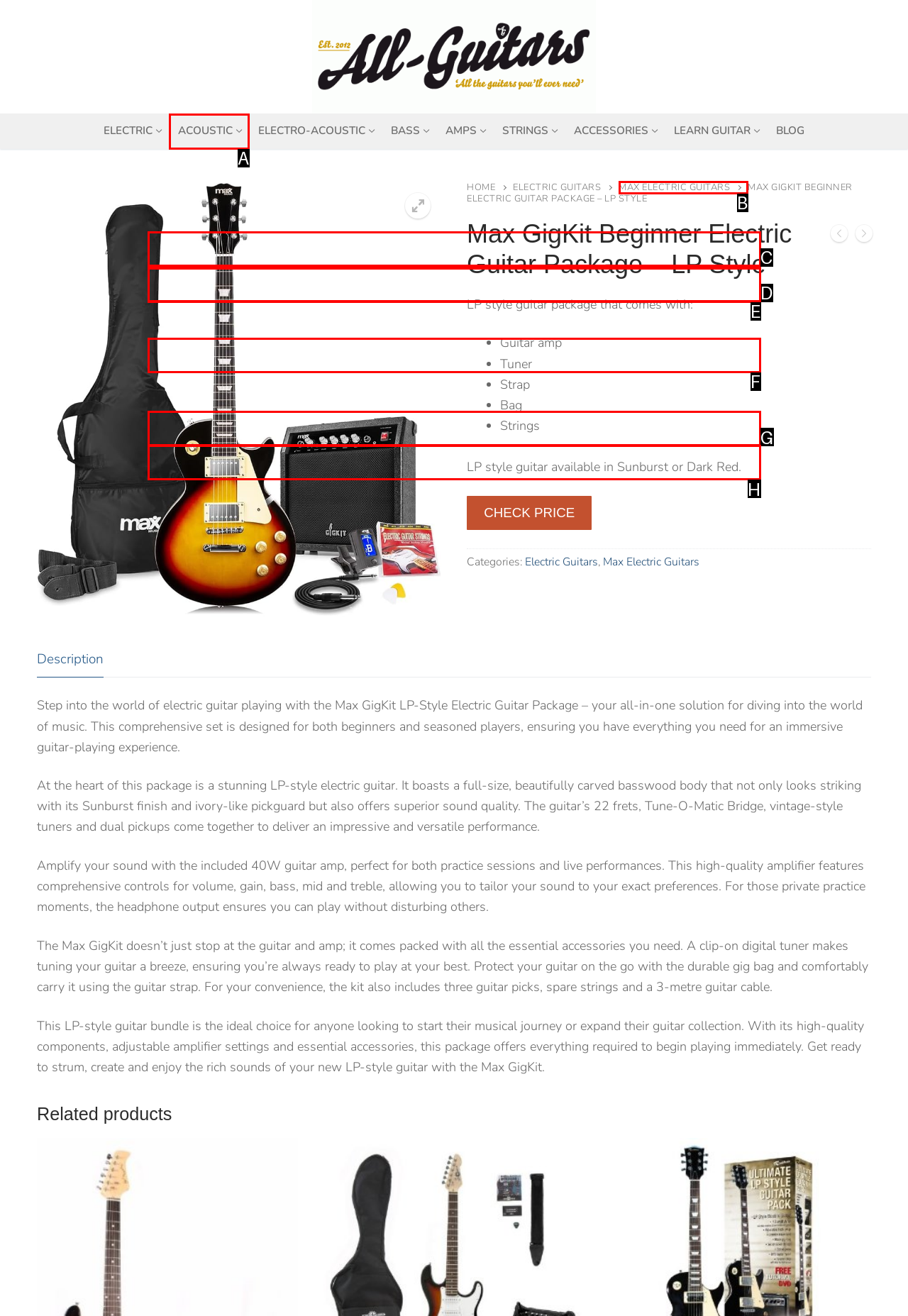Determine which UI element matches this description: Max Electric Guitars
Reply with the appropriate option's letter.

B